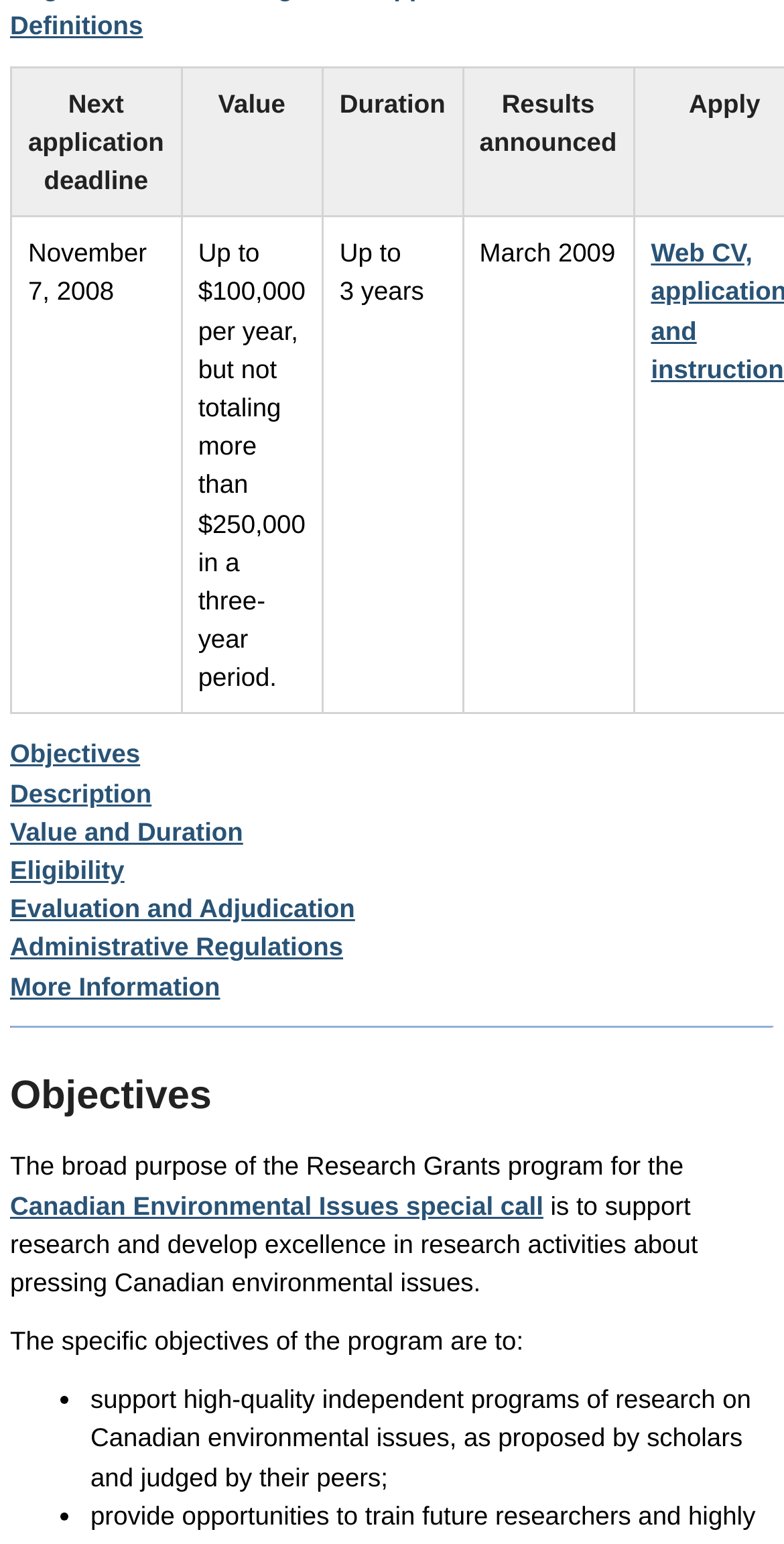What is the next application deadline?
Kindly answer the question with as much detail as you can.

I found the answer by looking at the gridcell element with the text 'November 7, 2008' which is under the columnheader element with the text 'Next application deadline'.